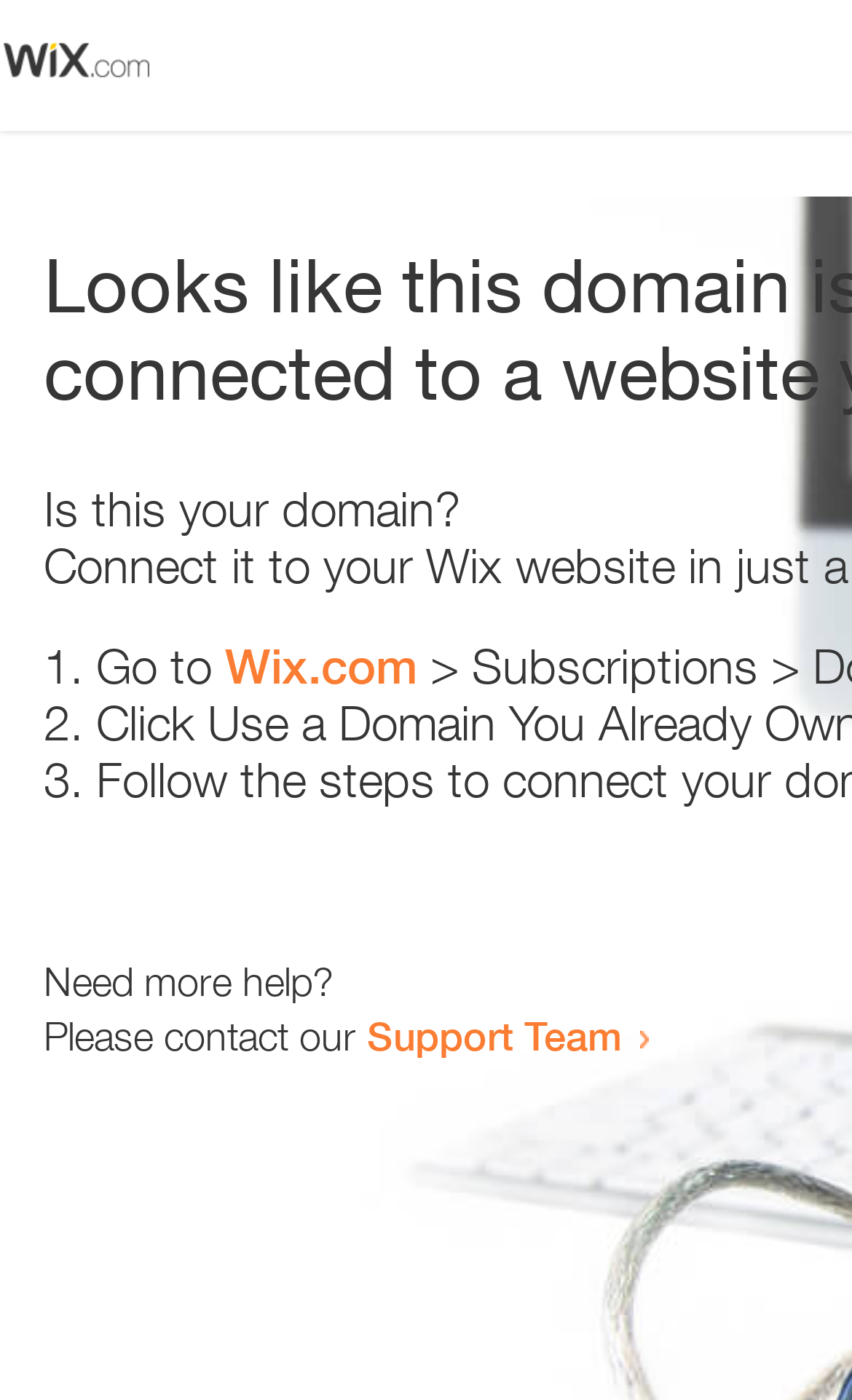What is the text of the webpage's headline?

Looks like this domain isn't
connected to a website yet